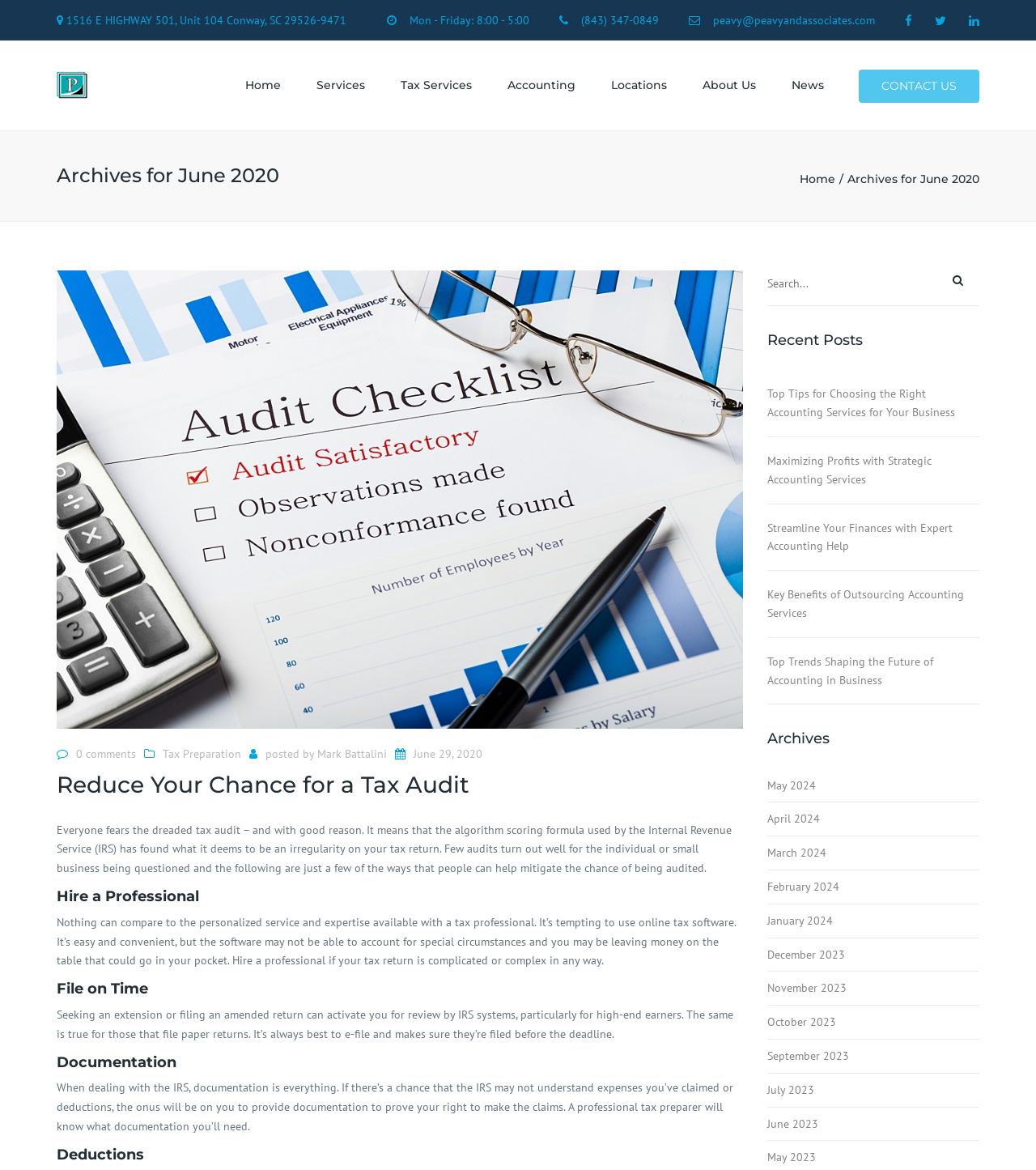Reply to the question below using a single word or brief phrase:
What is the topic of the article on the webpage?

Tax Audit